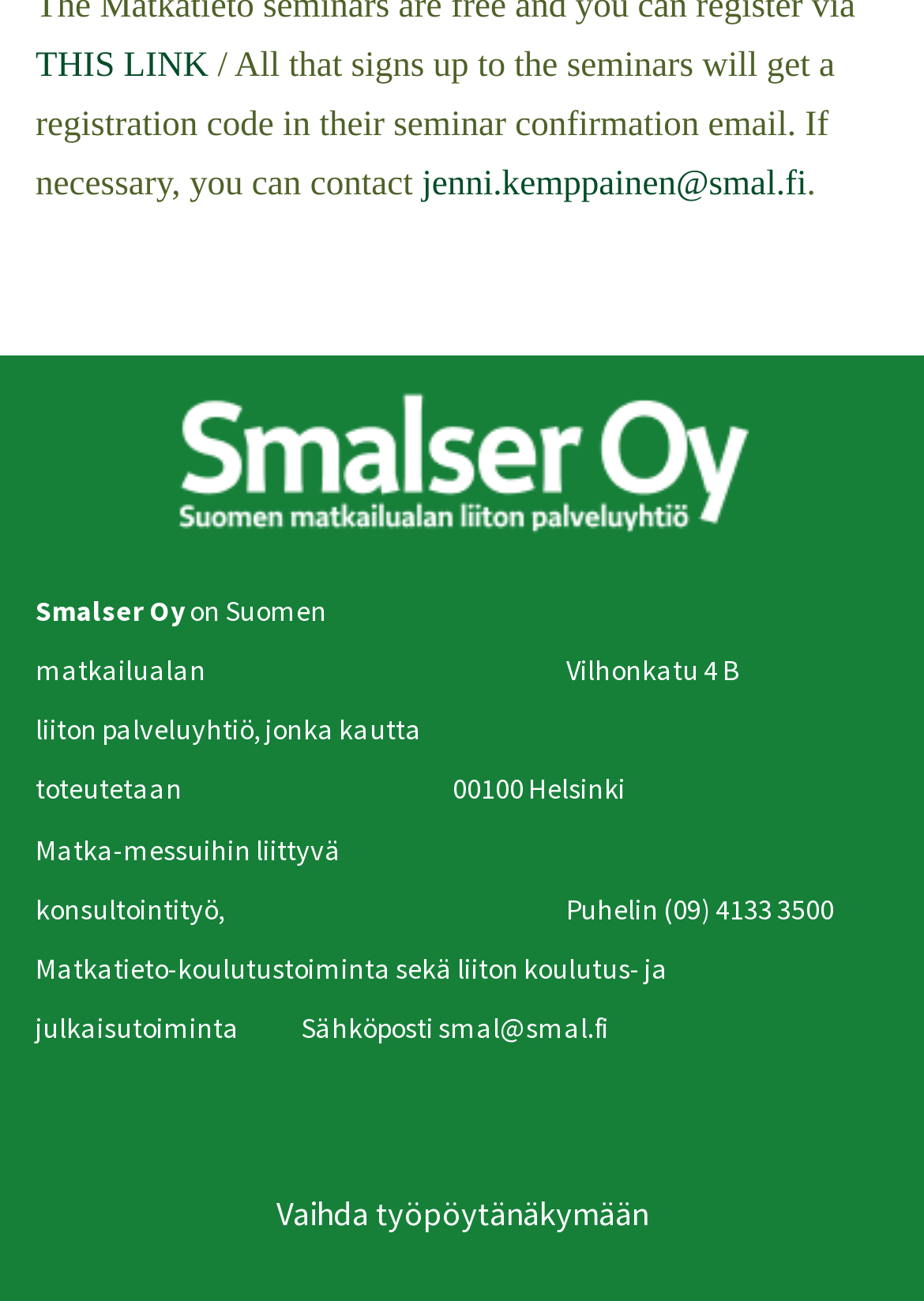By analyzing the image, answer the following question with a detailed response: What is the company name?

I found the company name 'Smalser Oy' in the static text element at the top of the webpage, which is likely to be the company's logo or header section.